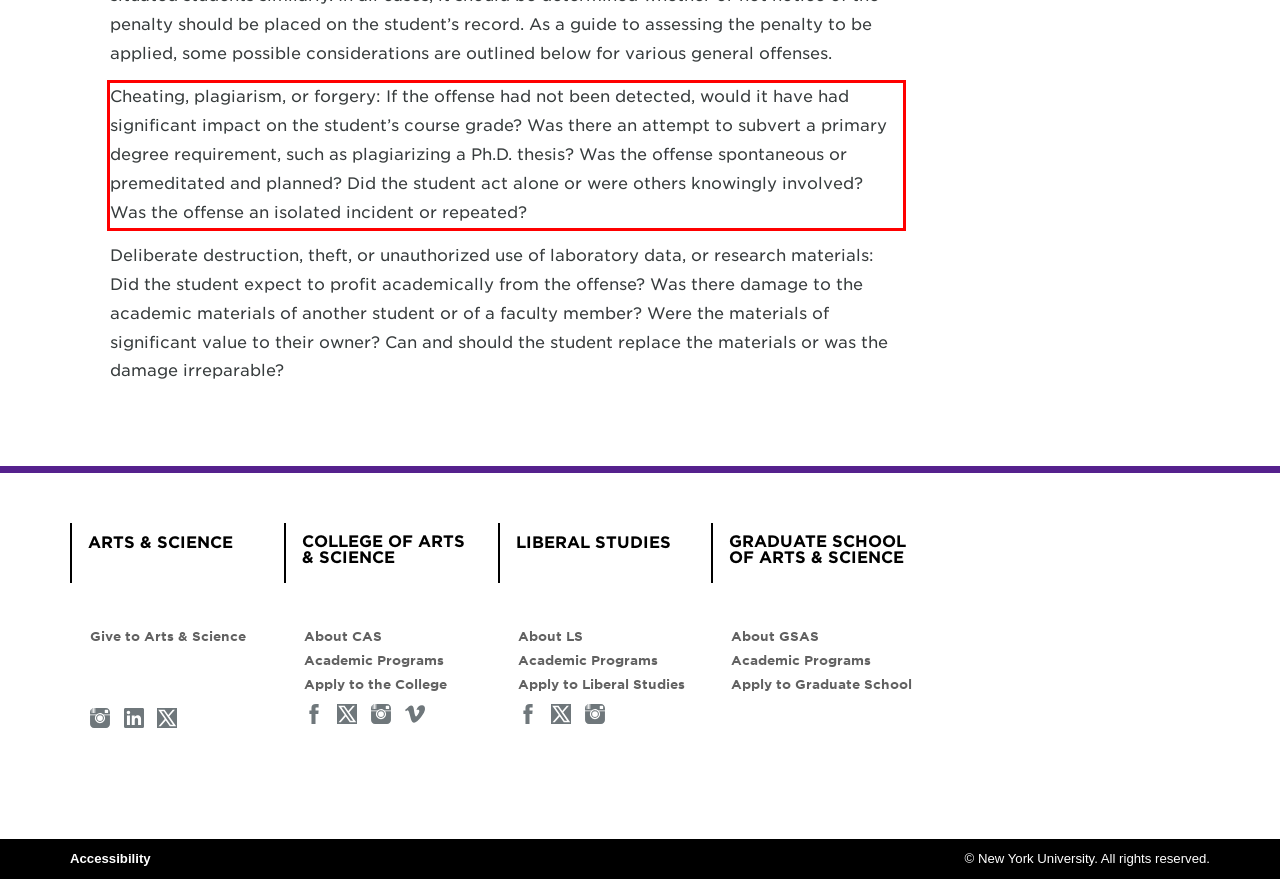Using the provided webpage screenshot, identify and read the text within the red rectangle bounding box.

Cheating, plagiarism, or forgery: If the offense had not been detected, would it have had significant impact on the student’s course grade? Was there an attempt to subvert a primary degree requirement, such as plagiarizing a Ph.D. thesis? Was the offense spontaneous or premeditated and planned? Did the student act alone or were others knowingly involved? Was the offense an isolated incident or repeated?